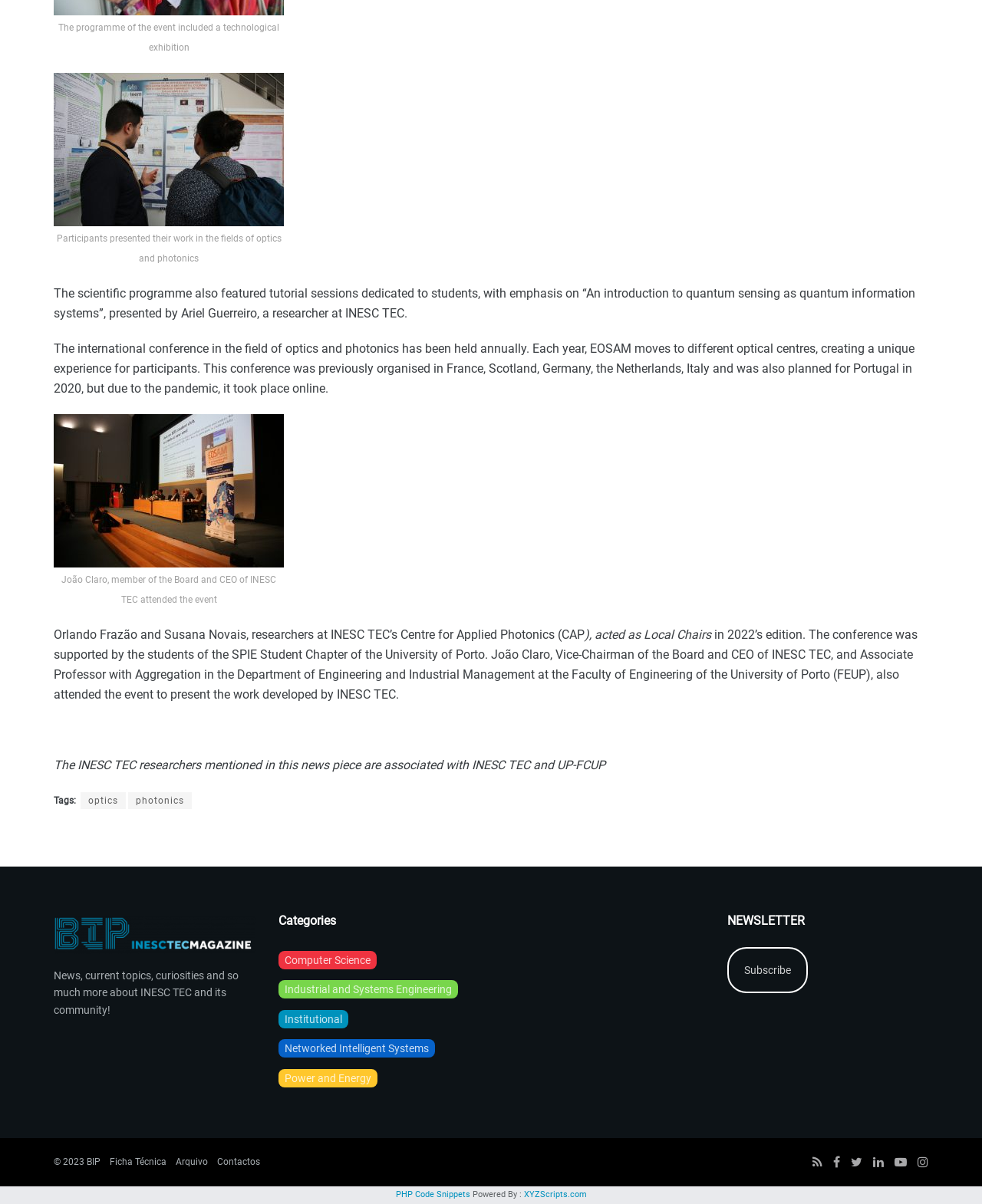Determine the bounding box for the described UI element: "Networked Intelligent Systems".

[0.283, 0.863, 0.443, 0.878]